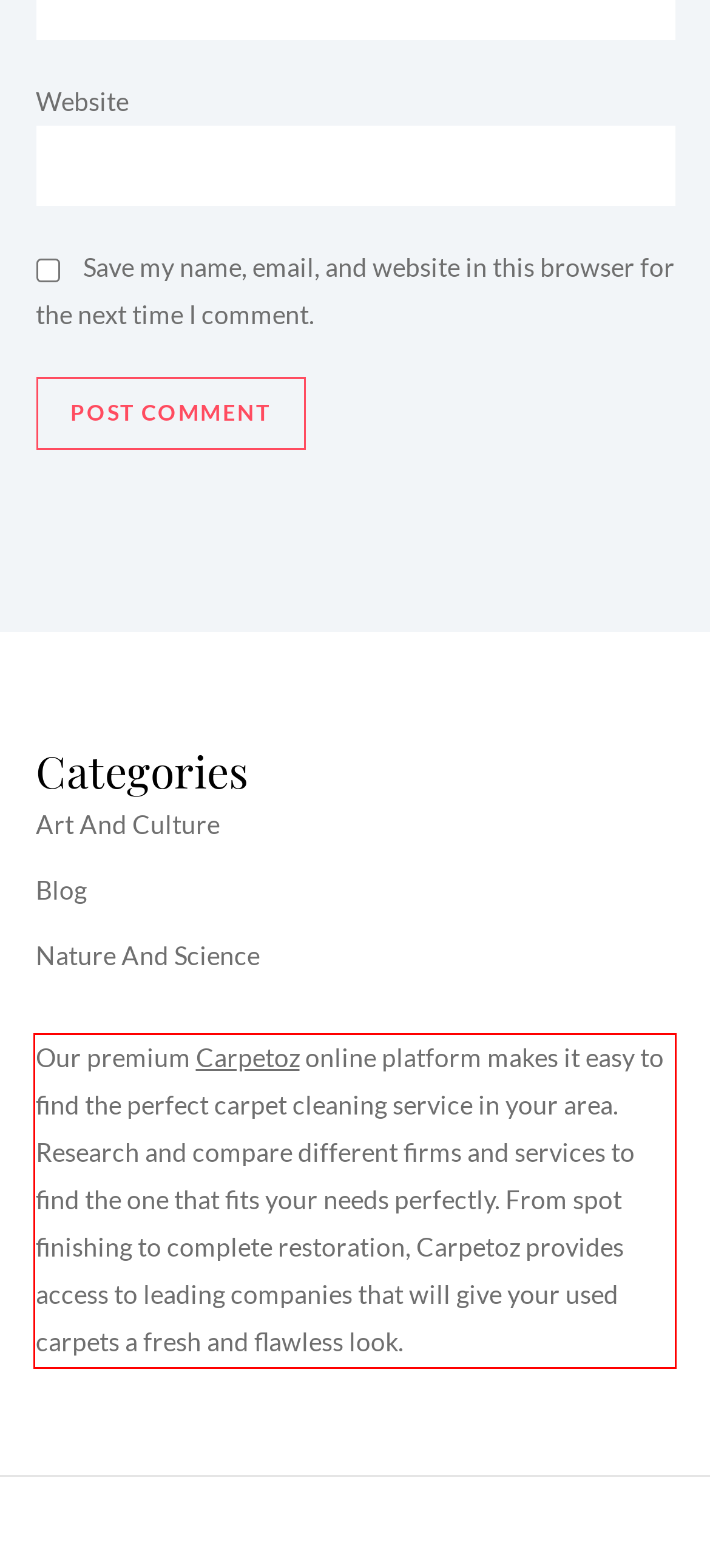Given a webpage screenshot, locate the red bounding box and extract the text content found inside it.

Our premium Carpetoz online platform makes it easy to find the perfect carpet cleaning service in your area. Research and compare different firms and services to find the one that fits your needs perfectly. From spot finishing to complete restoration, Carpetoz provides access to leading companies that will give your used carpets a fresh and flawless look.